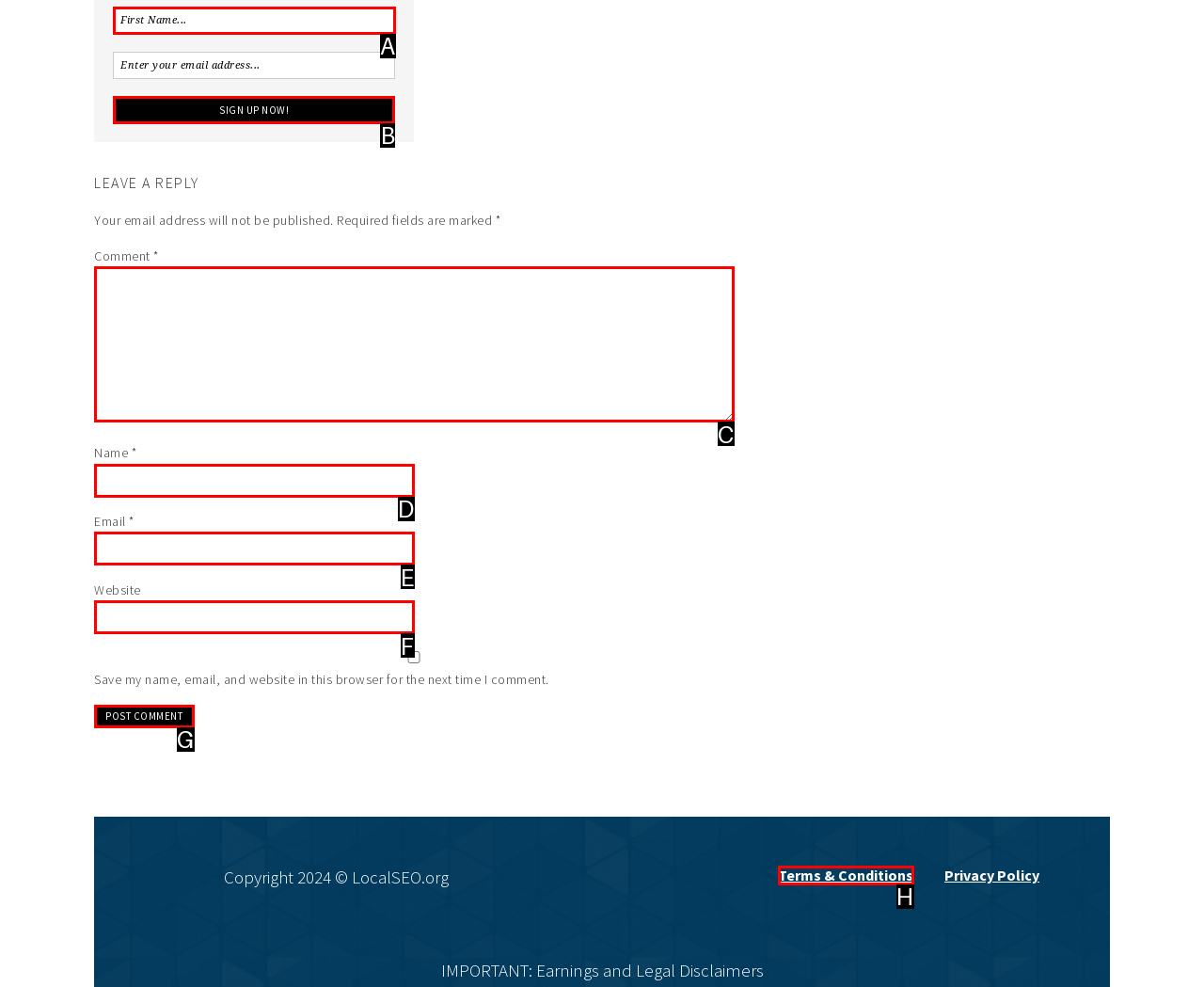Select the letter of the UI element that matches this task: Sign up now
Provide the answer as the letter of the correct choice.

B